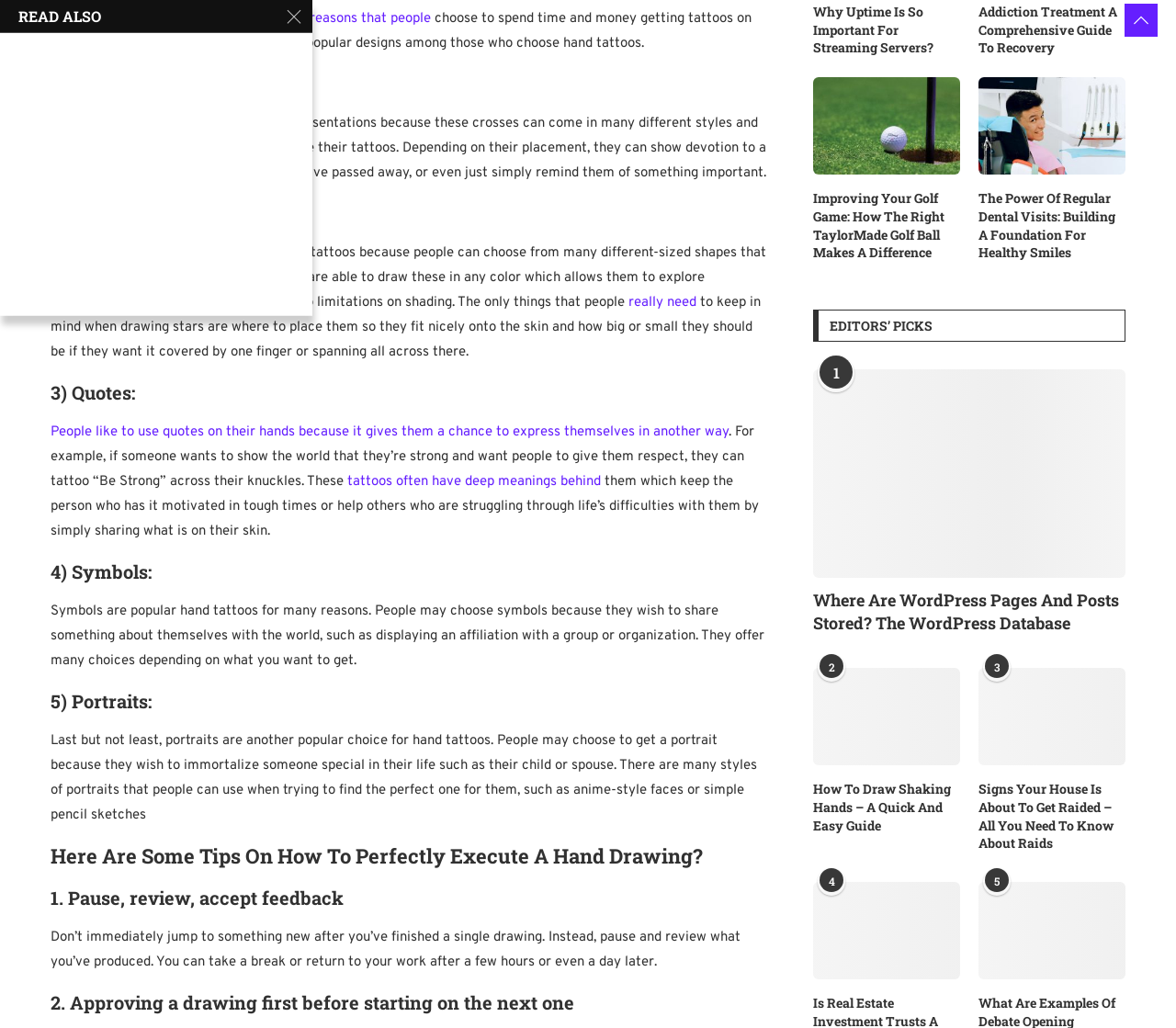What is the importance of uptime for streaming servers?
Please use the image to deliver a detailed and complete answer.

The webpage mentions that uptime is very important for streaming servers, but it does not provide further explanation. However, it can be inferred that uptime is crucial for streaming servers to ensure continuous and uninterrupted service to users.